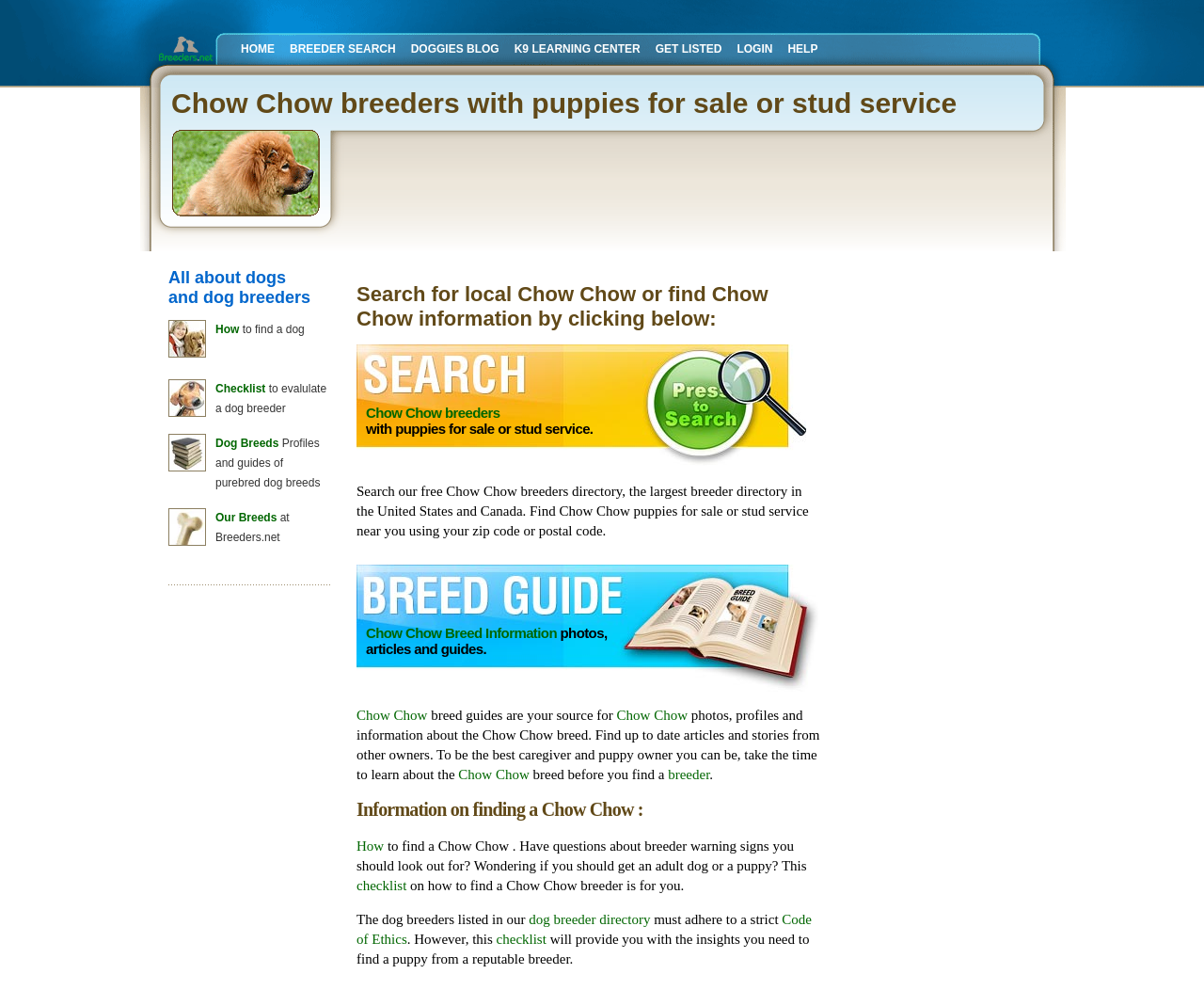Respond with a single word or phrase to the following question: What is the checklist for?

Evaluating a dog breeder